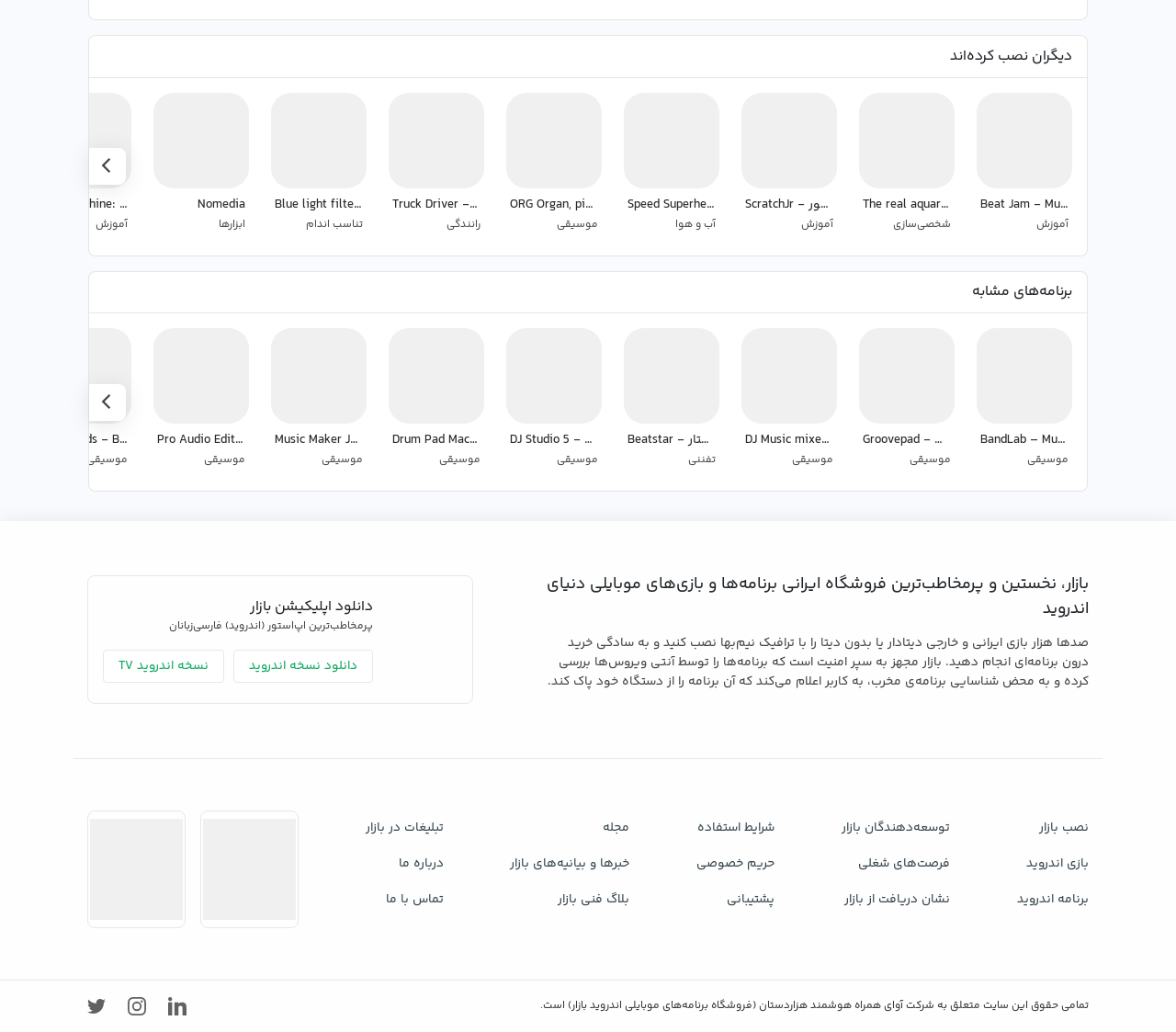Please determine the bounding box of the UI element that matches this description: Beatstar - بیت استار تفننی. The coordinates should be given as (top-left x, top-left y, bottom-right x, bottom-right y), with all values between 0 and 1.

[0.524, 0.311, 0.618, 0.469]